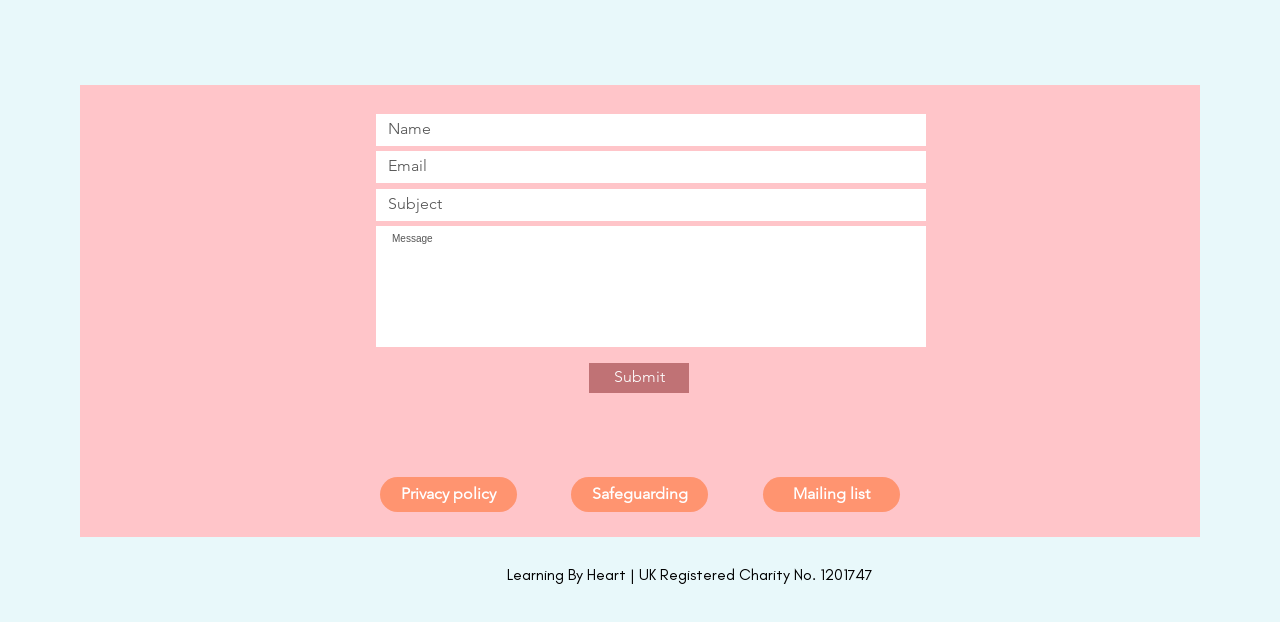Please provide a comprehensive answer to the question based on the screenshot: How many social media links are available?

The social bar at the top of the webpage contains links to Instagram, Facebook, Twitter, LinkedIn, and Pinterest, which are five social media platforms.